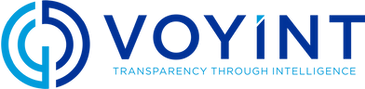Please answer the following query using a single word or phrase: 
What is the tagline of Voyint, LLC?

TRANSPARENCY THROUGH INTELLIGENCE